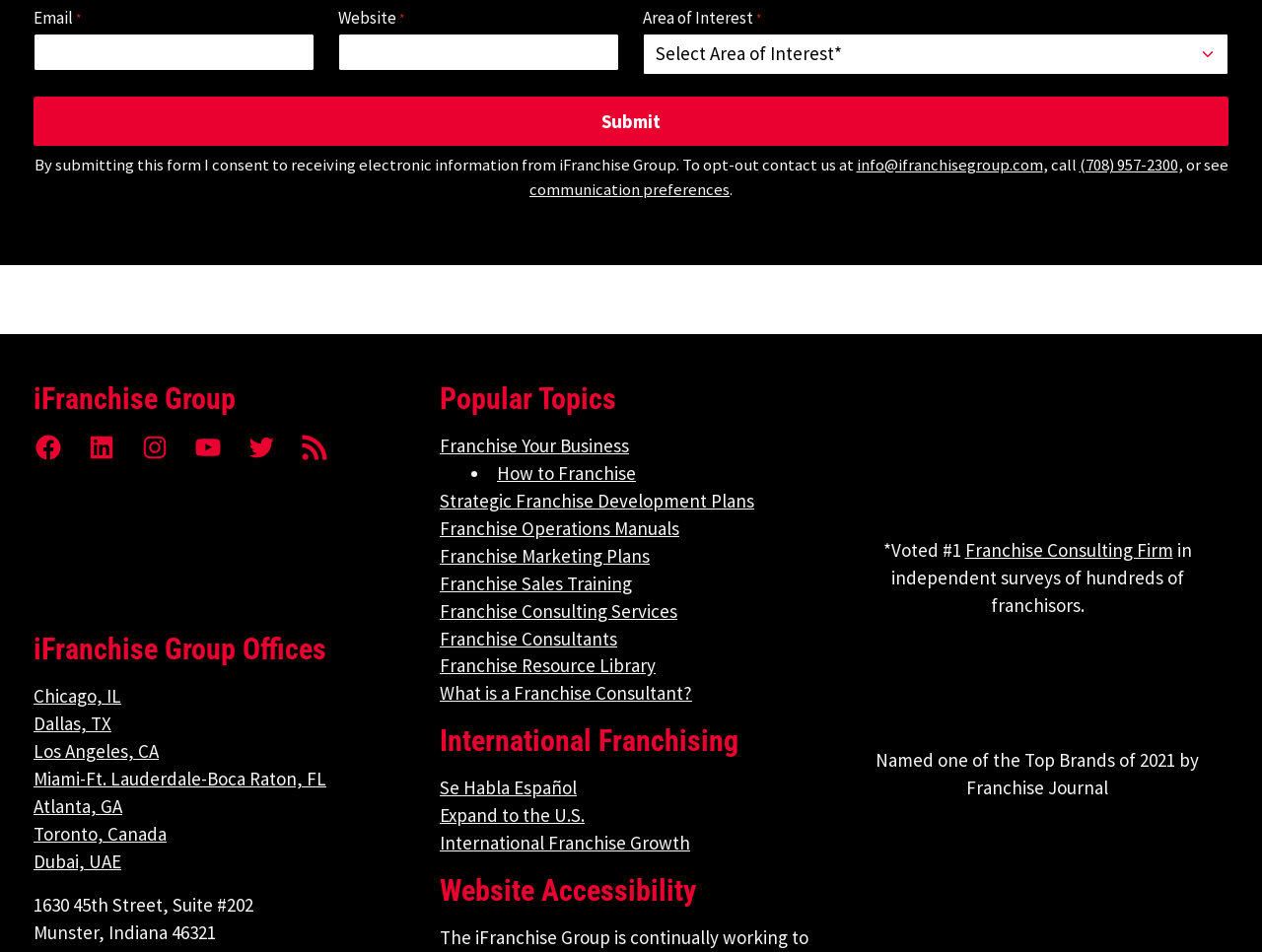Kindly provide the bounding box coordinates of the section you need to click on to fulfill the given instruction: "Learn about franchise consulting services".

[0.348, 0.629, 0.537, 0.654]